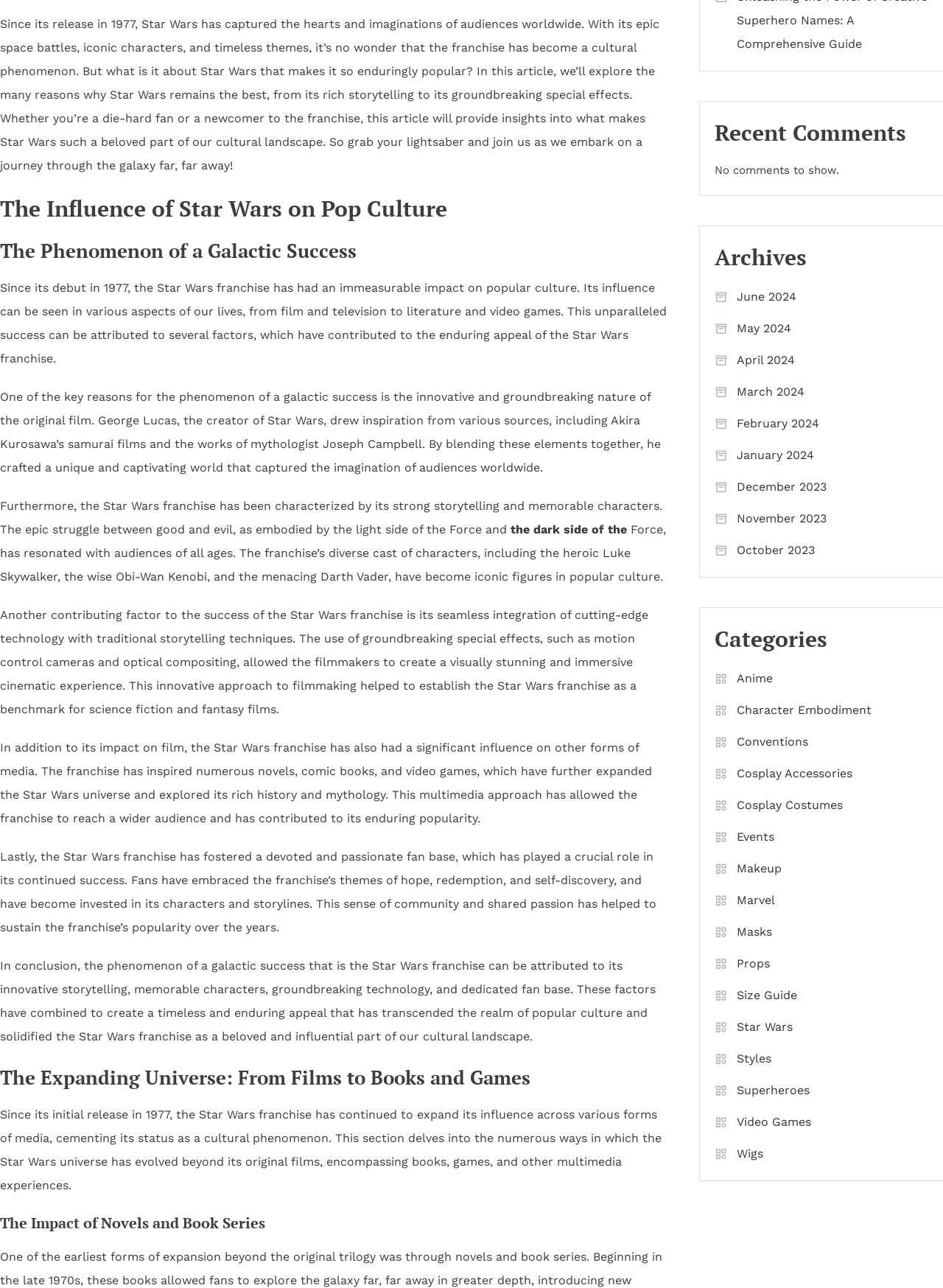Identify the bounding box for the given UI element using the description provided. Coordinates should be in the format (top-left x, top-left y, bottom-right x, bottom-right y) and must be between 0 and 1. Here is the description: How It Works

None